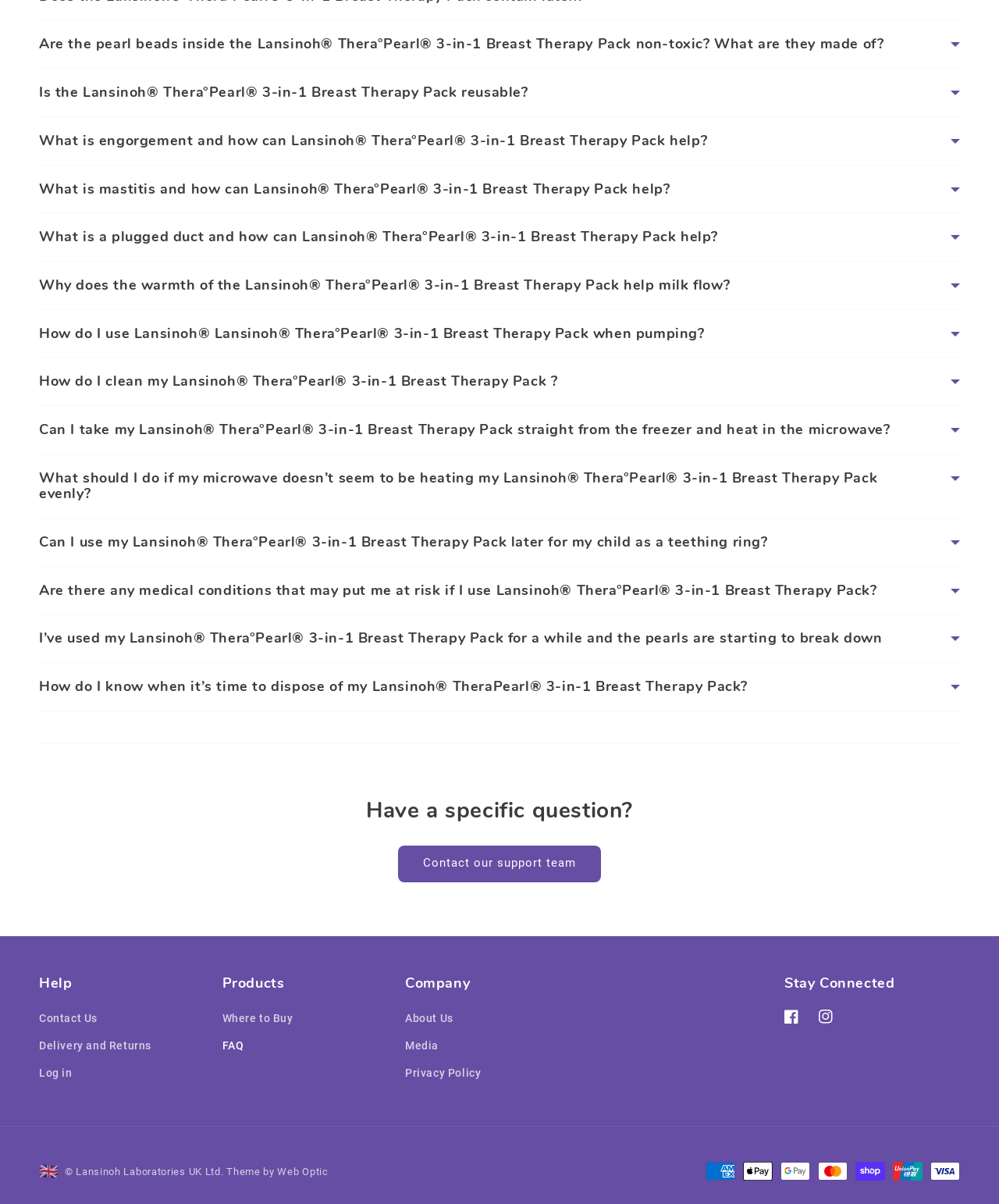Please find the bounding box coordinates of the element that needs to be clicked to perform the following instruction: "Visit the home page". The bounding box coordinates should be four float numbers between 0 and 1, represented as [left, top, right, bottom].

None